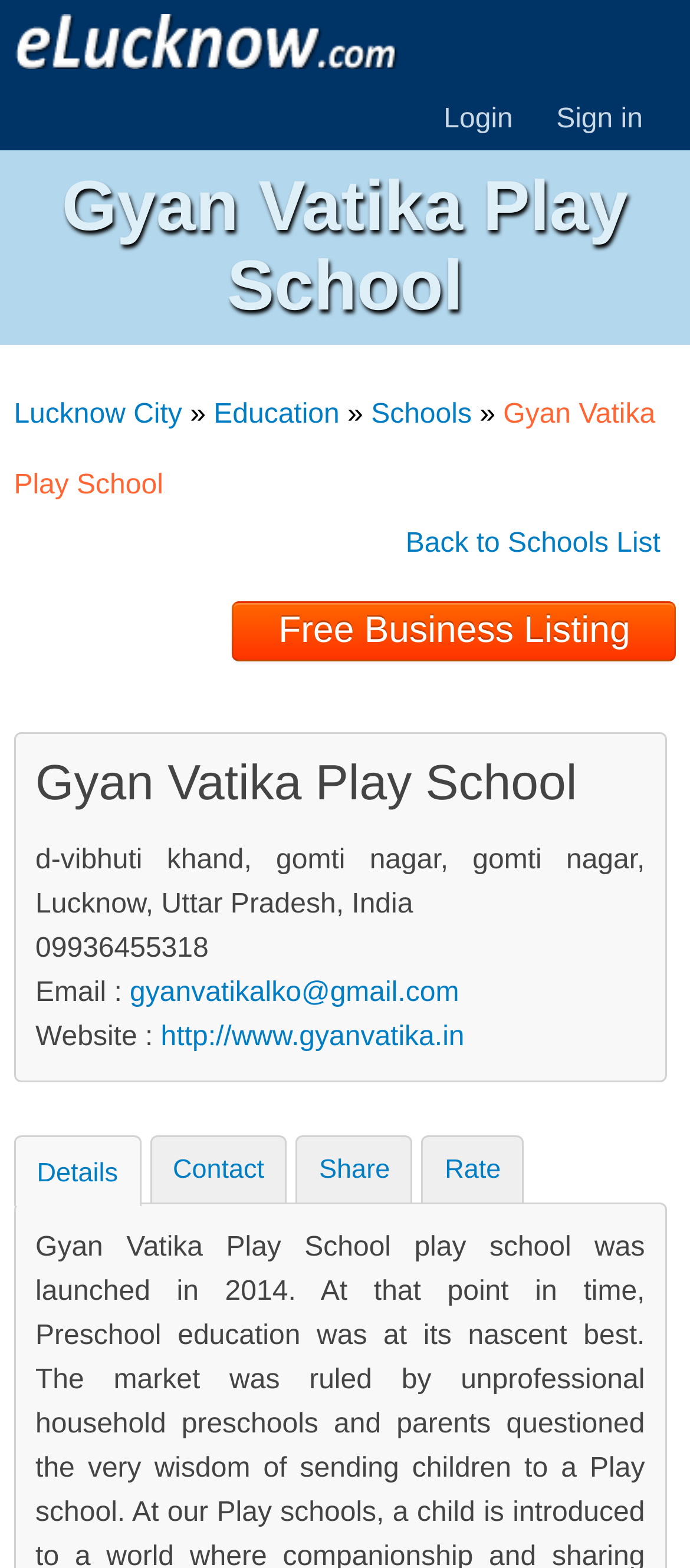Identify and extract the main heading of the webpage.

Gyan Vatika Play School